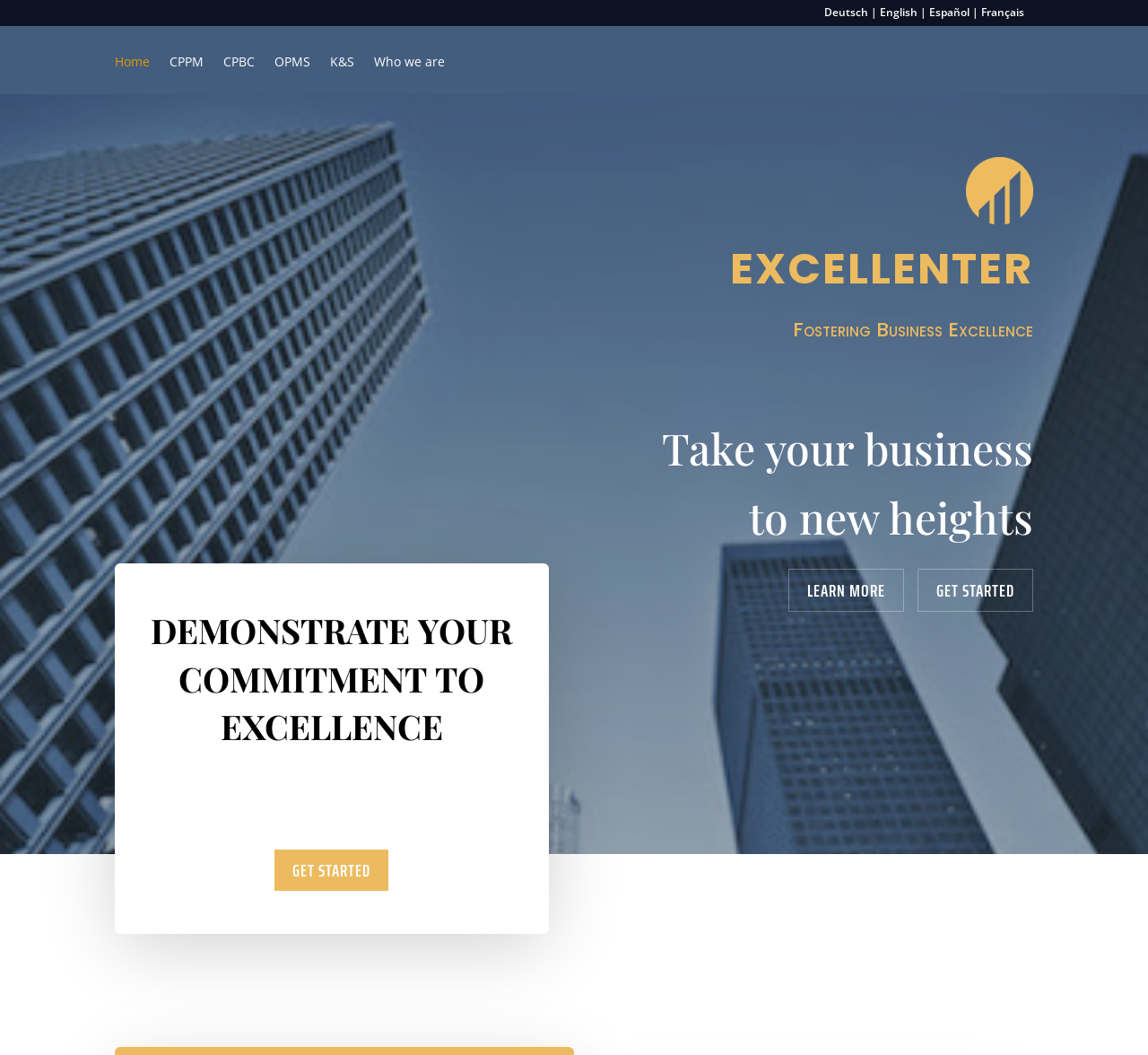Provide a single word or phrase answer to the question: 
How many language options are available?

4